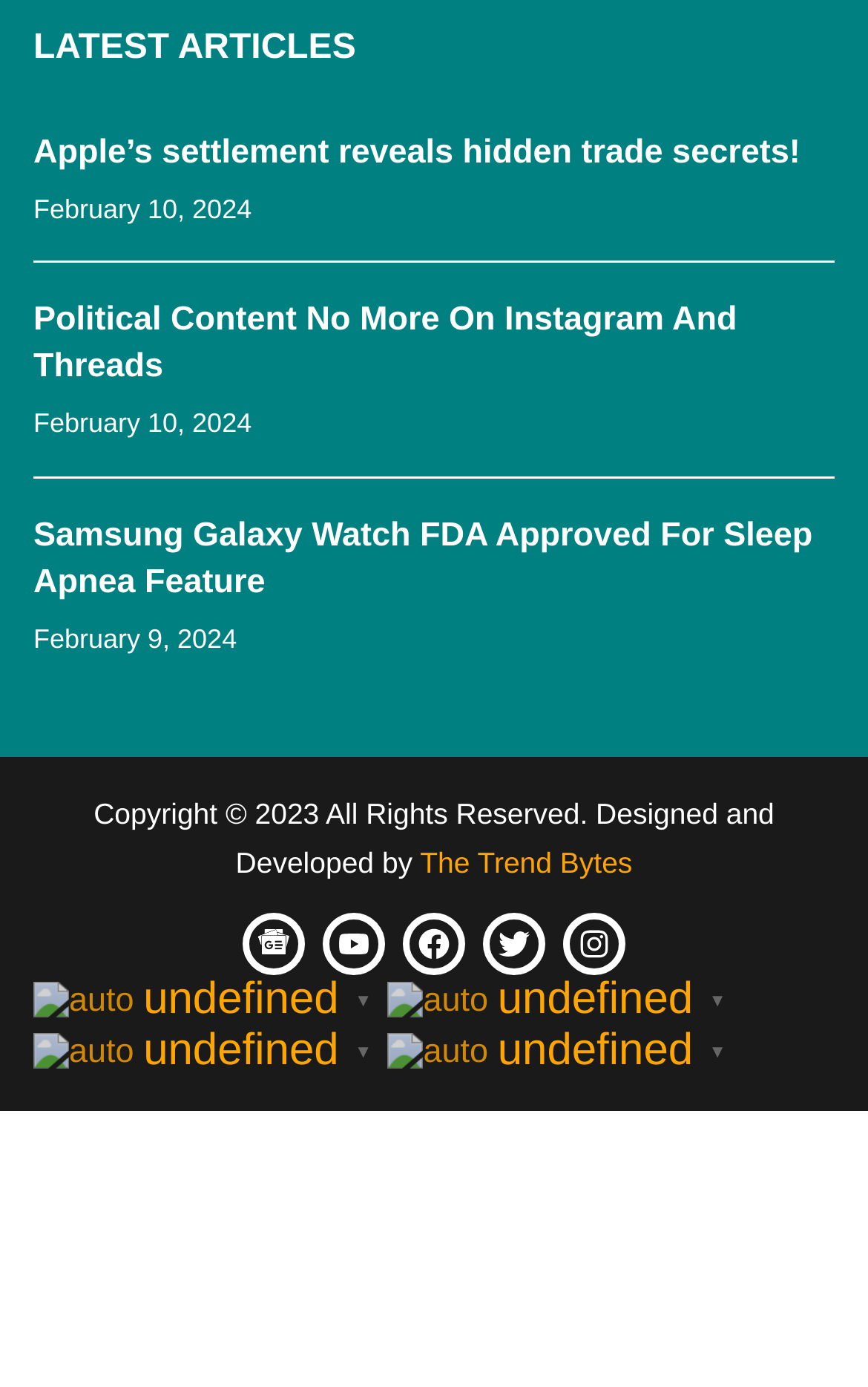Please look at the image and answer the question with a detailed explanation: How many dropdown menus are there?

I looked for link elements with the text 'auto undefined▼' and found three of them, which indicate the presence of dropdown menus.